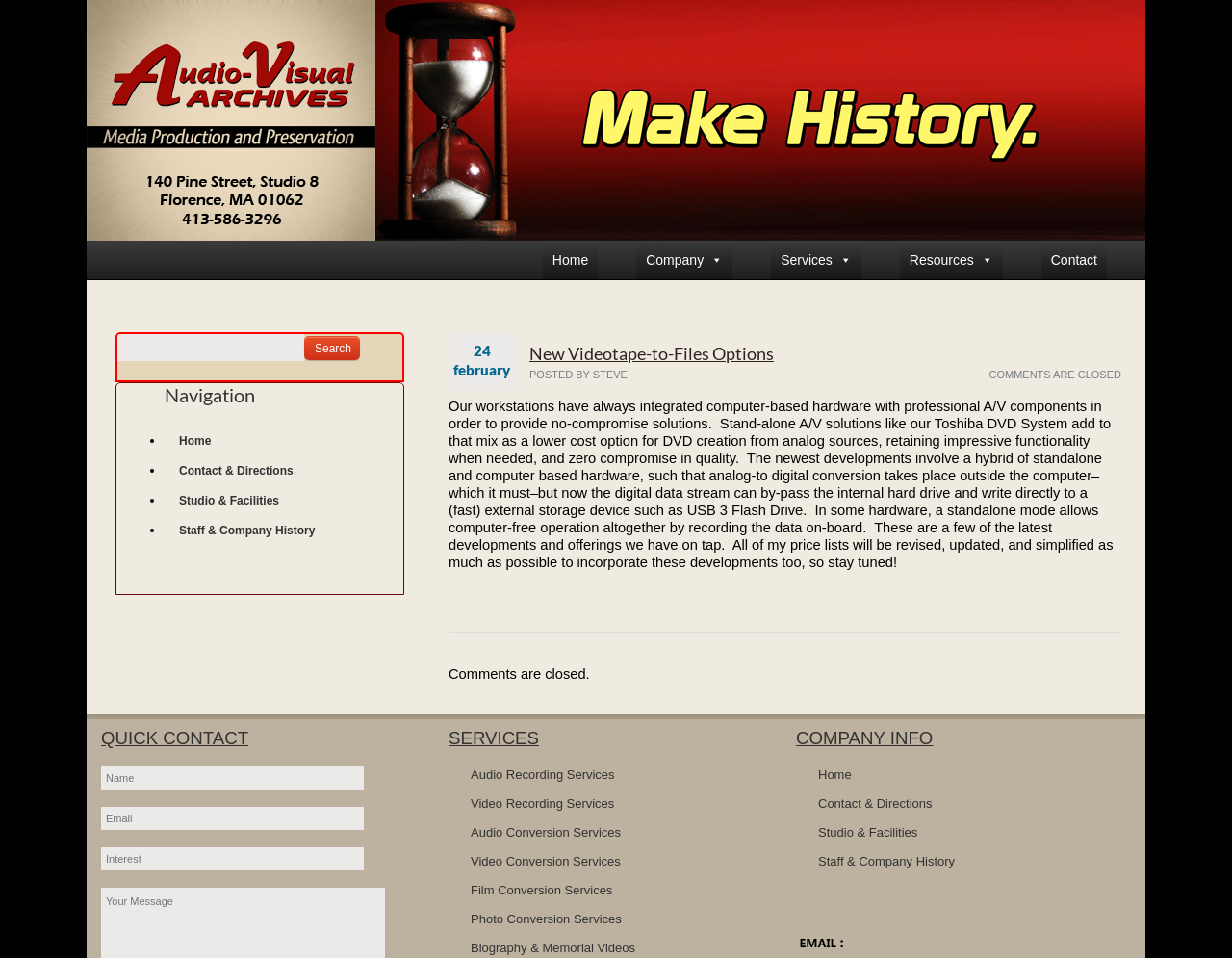For the following element description, predict the bounding box coordinates in the format (top-left x, top-left y, bottom-right x, bottom-right y). All values should be floating point numbers between 0 and 1. Description: About

None